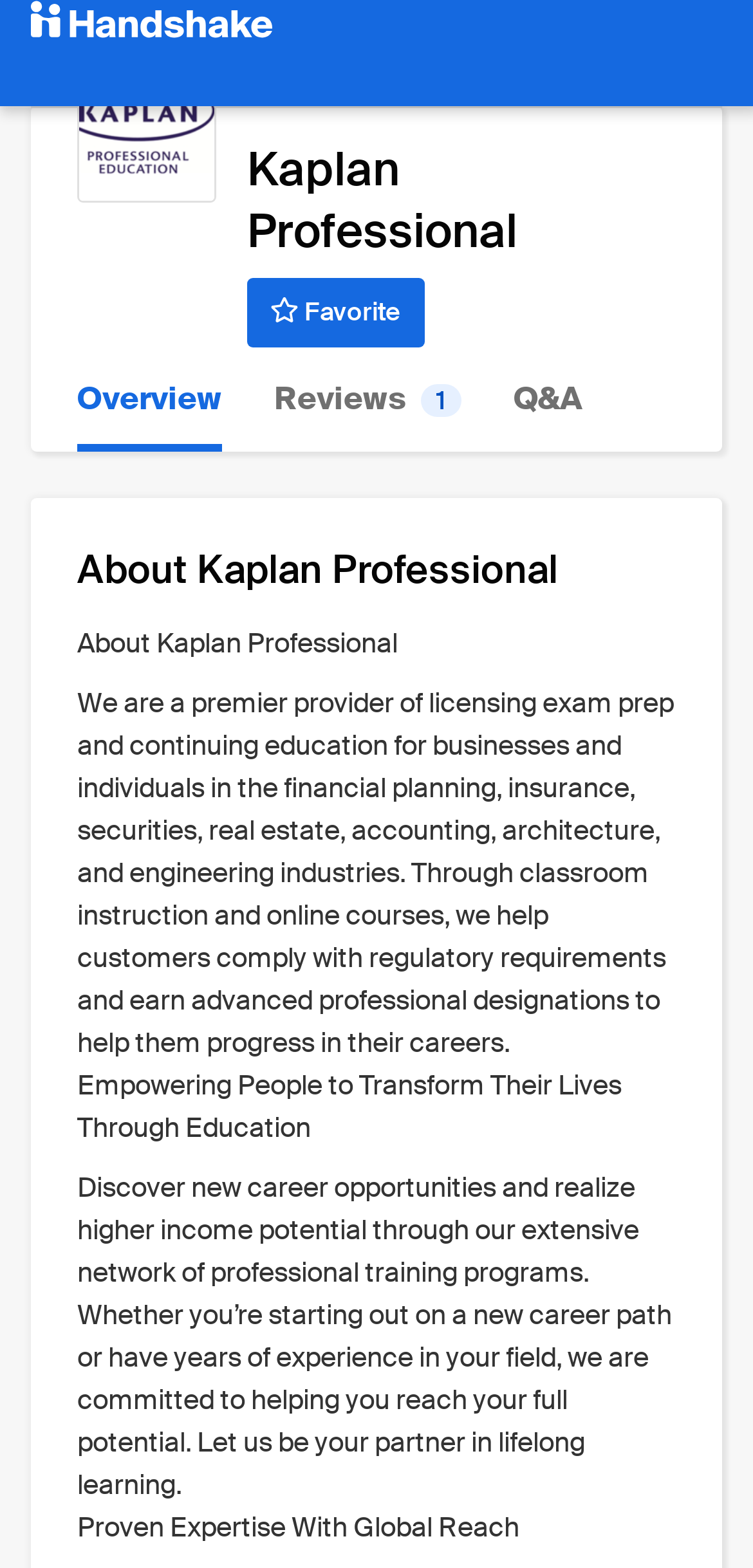What is the purpose of Kaplan Professional?
Refer to the image and respond with a one-word or short-phrase answer.

Education and training